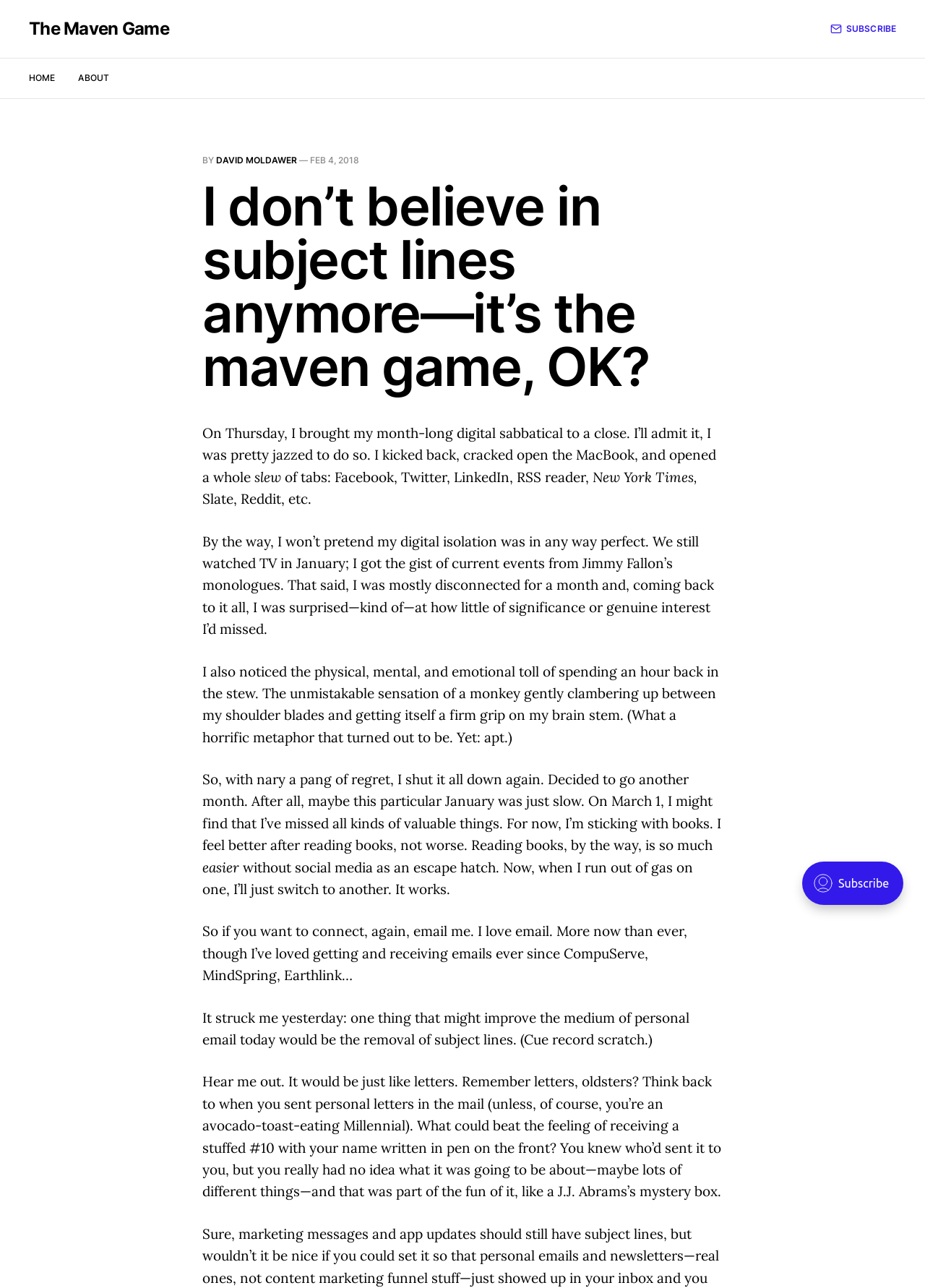What is the author's preferred method of communication?
Kindly give a detailed and elaborate answer to the question.

The author mentions that they 'love email' and prefer it as a method of communication, even more so now than ever.